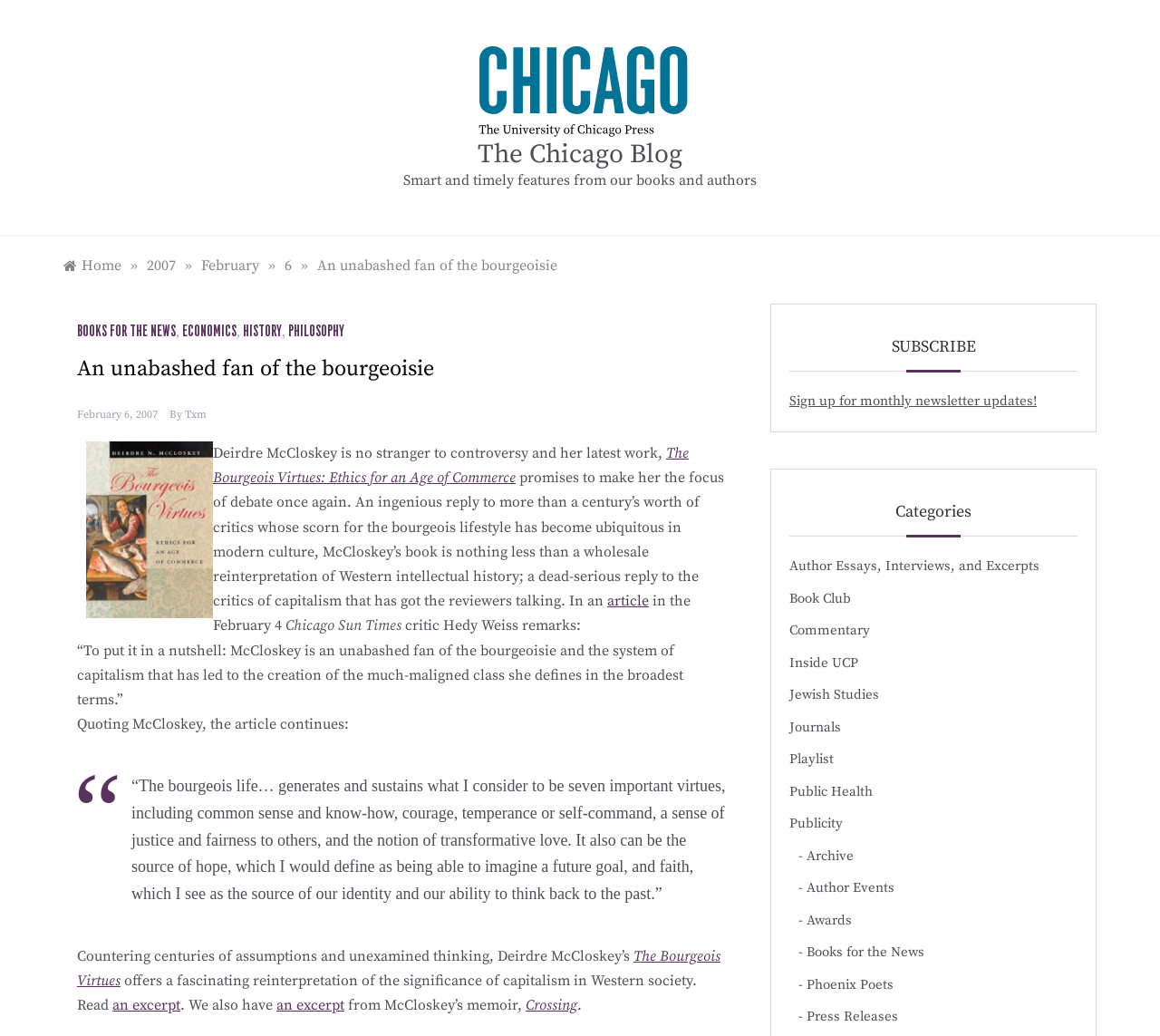Summarize the webpage with a detailed and informative caption.

This webpage is about Deirdre McCloskey's book, "The Bourgeois Virtues: Ethics for an Age of Commerce". At the top, there is a header section with a link to "The Chicago Blog" and an image of the blog's logo. Below this, there is a navigation section with breadcrumbs, showing the path "Home » 2007 » February » 6 » An unabashed fan of the bourgeoisie".

The main content of the page is an article about Deirdre McCloskey's book. The article starts with a heading "An unabashed fan of the bourgeoisie" and a link to the book's title. The text describes the book as a reply to critics of capitalism and a reinterpretation of Western intellectual history. There is a quote from a Chicago Sun Times article, which praises McCloskey's work.

The article continues with a blockquote from McCloskey's book, describing the seven virtues of the bourgeois life. Below this, there is a summary of the book's significance and an offer to read an excerpt. There are also links to excerpts from McCloskey's memoir, "Crossing".

On the right side of the page, there are several sections, including a "SUBSCRIBE" section with a link to sign up for a monthly newsletter, a "Categories" section with links to various topics such as author essays, book clubs, and public health, and an "Archive" section with links to past articles and events.

Overall, the webpage is focused on promoting Deirdre McCloskey's book and providing information about its content and significance.